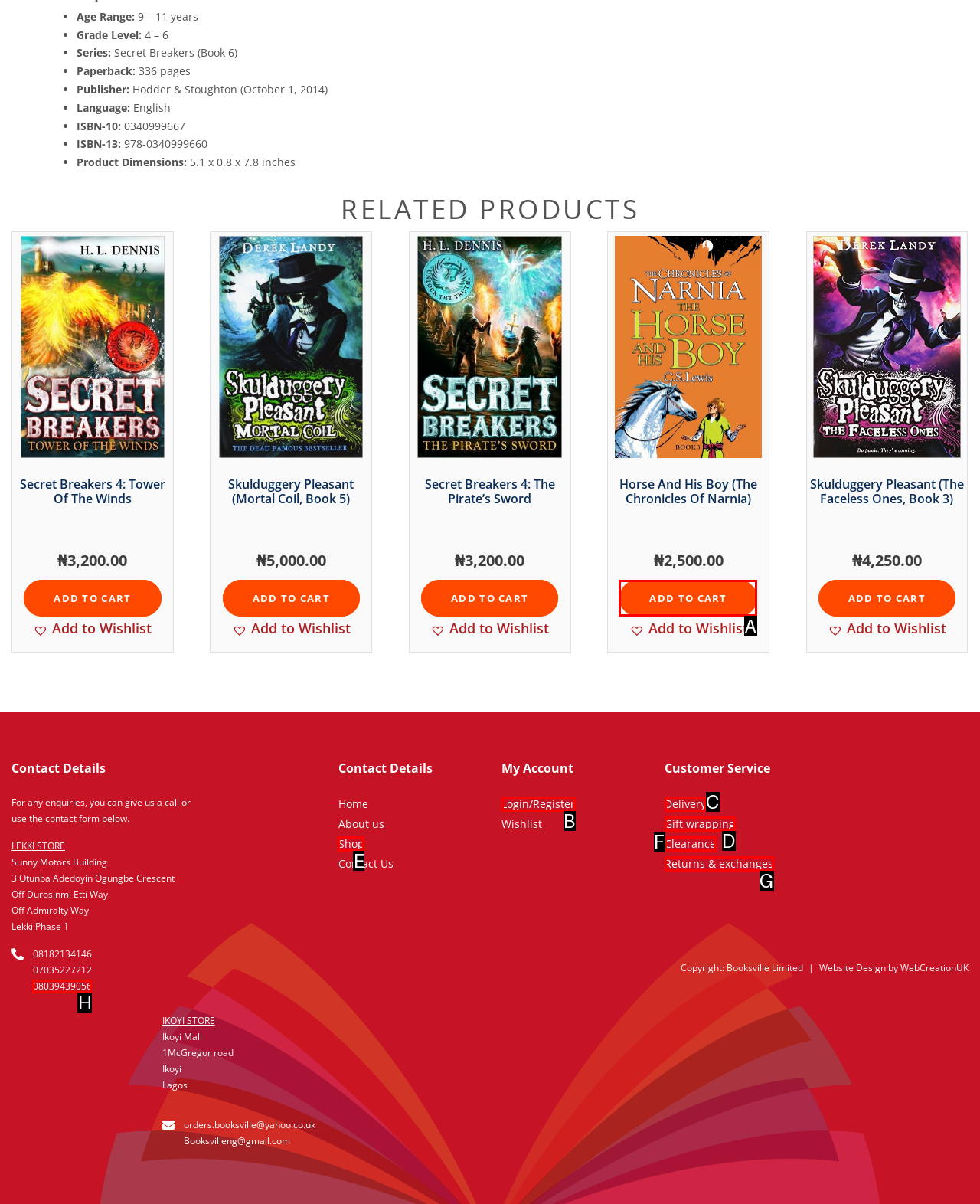Decide which UI element to click to accomplish the task: Add 'Horse And His Boy (The Chronicles Of Narnia)' to your cart
Respond with the corresponding option letter.

A